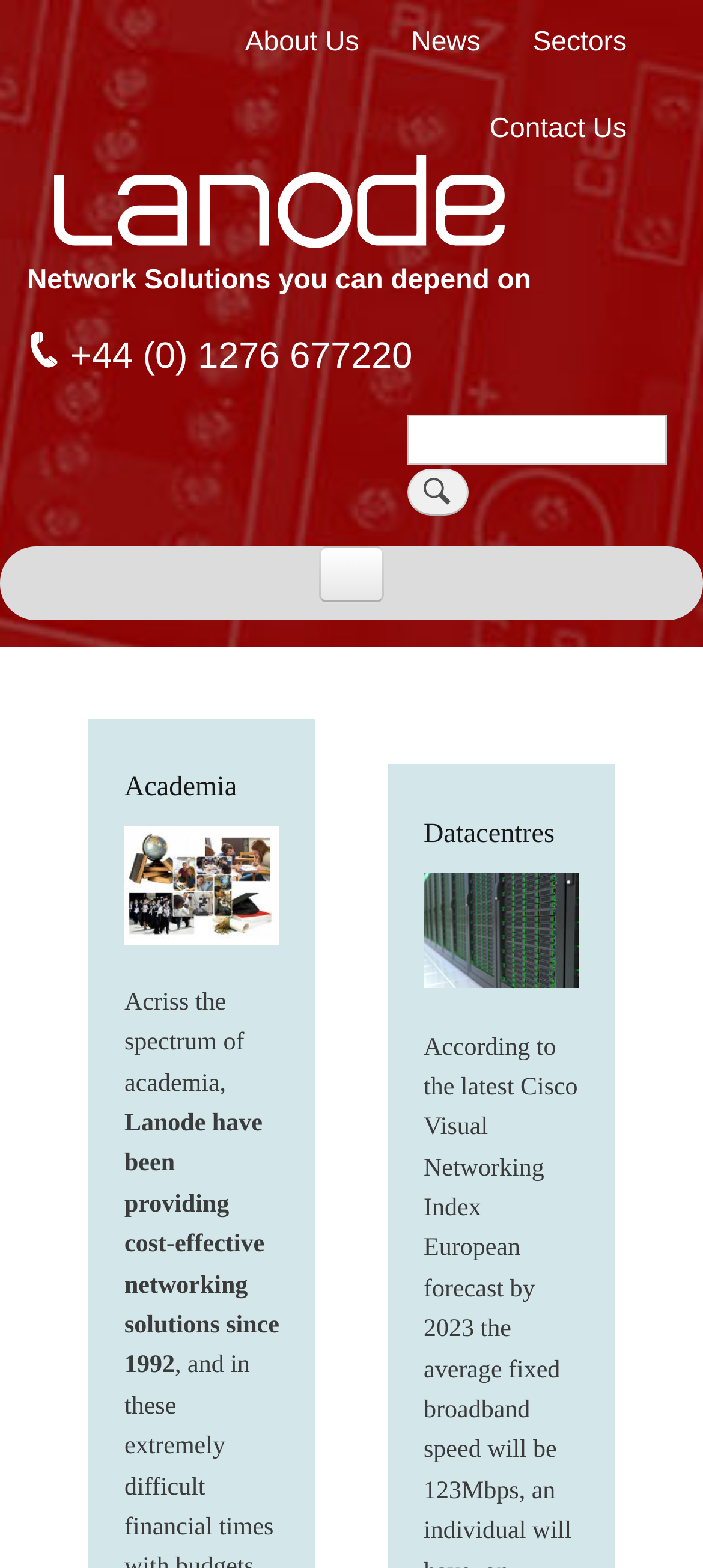Please identify the bounding box coordinates for the region that you need to click to follow this instruction: "Click on the 'INDUSTRIAL' menu".

[0.0, 0.391, 1.0, 0.441]